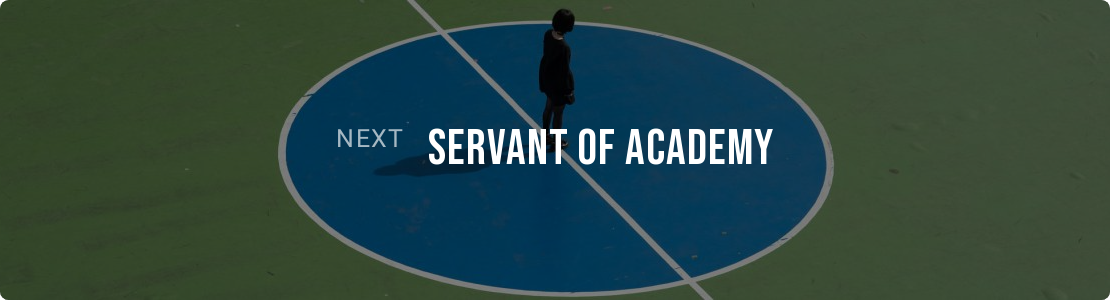What does the bold text above the image read?
Look at the screenshot and give a one-word or phrase answer.

NEXT SERVANT OF ACADEMY